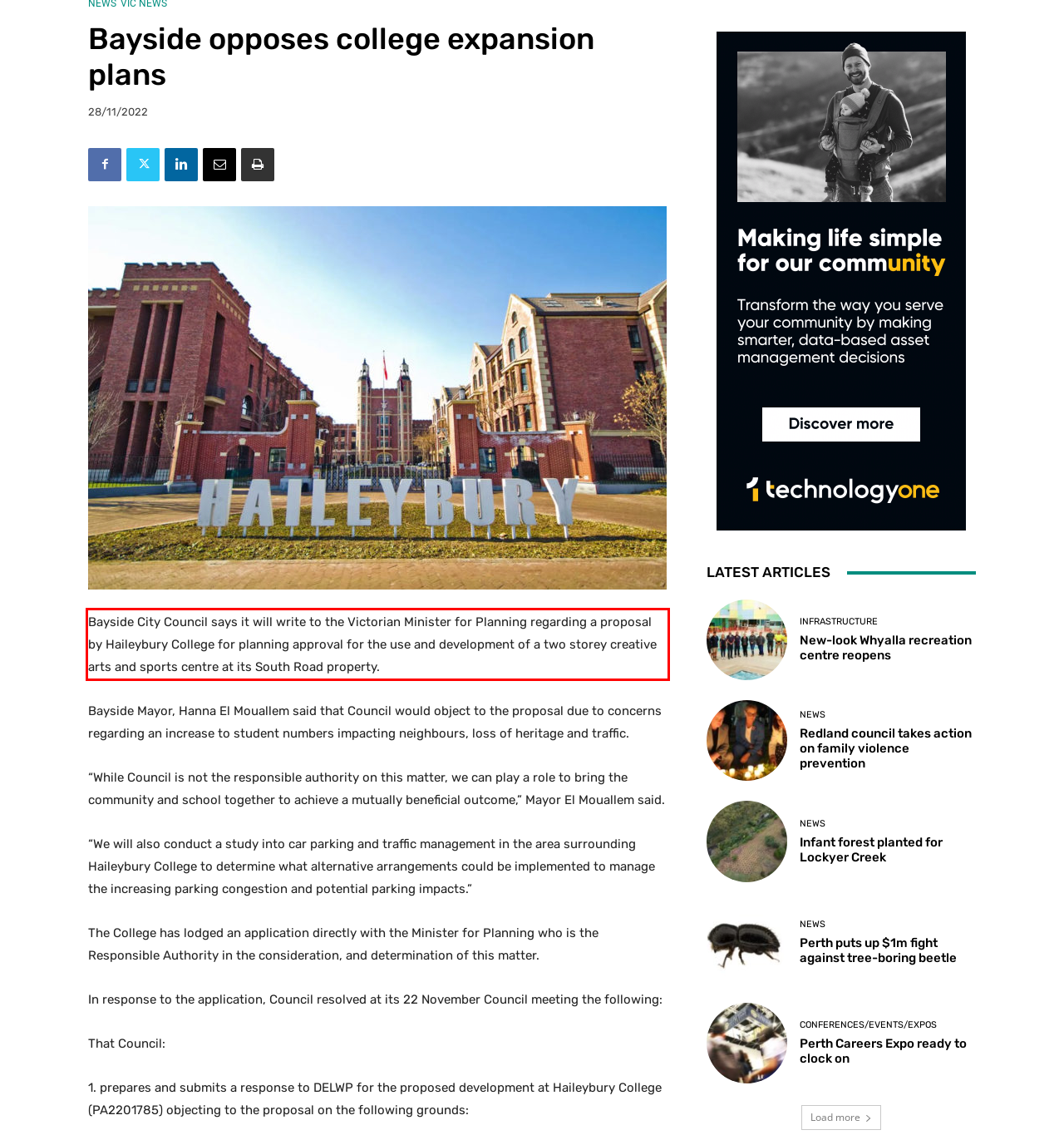Examine the webpage screenshot and use OCR to obtain the text inside the red bounding box.

Bayside City Council says it will write to the Victorian Minister for Planning regarding a proposal by Haileybury College for planning approval for the use and development of a two storey creative arts and sports centre at its South Road property.